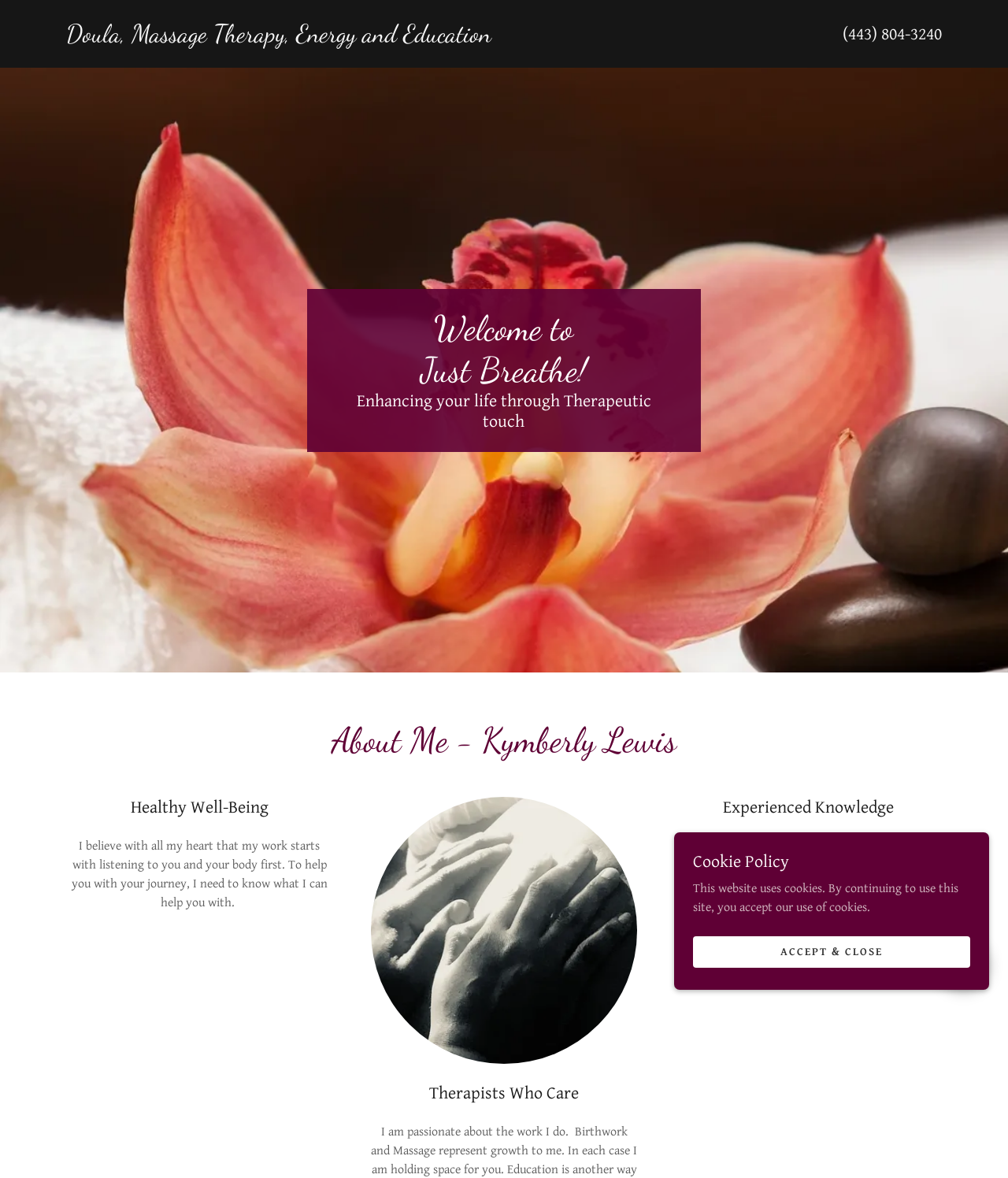Determine and generate the text content of the webpage's headline.

Welcome to
Just Breathe!